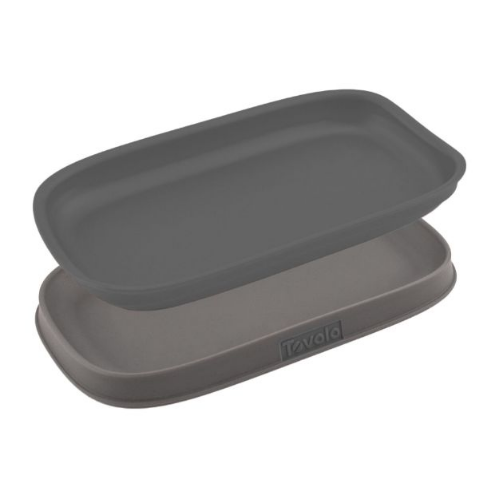Convey a detailed narrative of what is depicted in the image.

The image showcases the Tovolo Double Spoon Rest in charcoal color, designed to offer a stylish and practical solution for your kitchen. This unique spoon rest features two nesting components that can hold different utensils simultaneously, helping to minimize cross-contamination. The strong magnet keeps the two pieces attached during use, making them convenient for cooking various dishes. The product highlights include a clean, wide base to prevent messes on countertops, as well as the ability to keep your tools accessible while cooking. It is made from BPA-free plastic and stainless steel, ensuring safety and durability, and is dishwasher-safe for easy cleaning. This essential kitchen accessory not only enhances organization but also adds a modern touch to your culinary space.